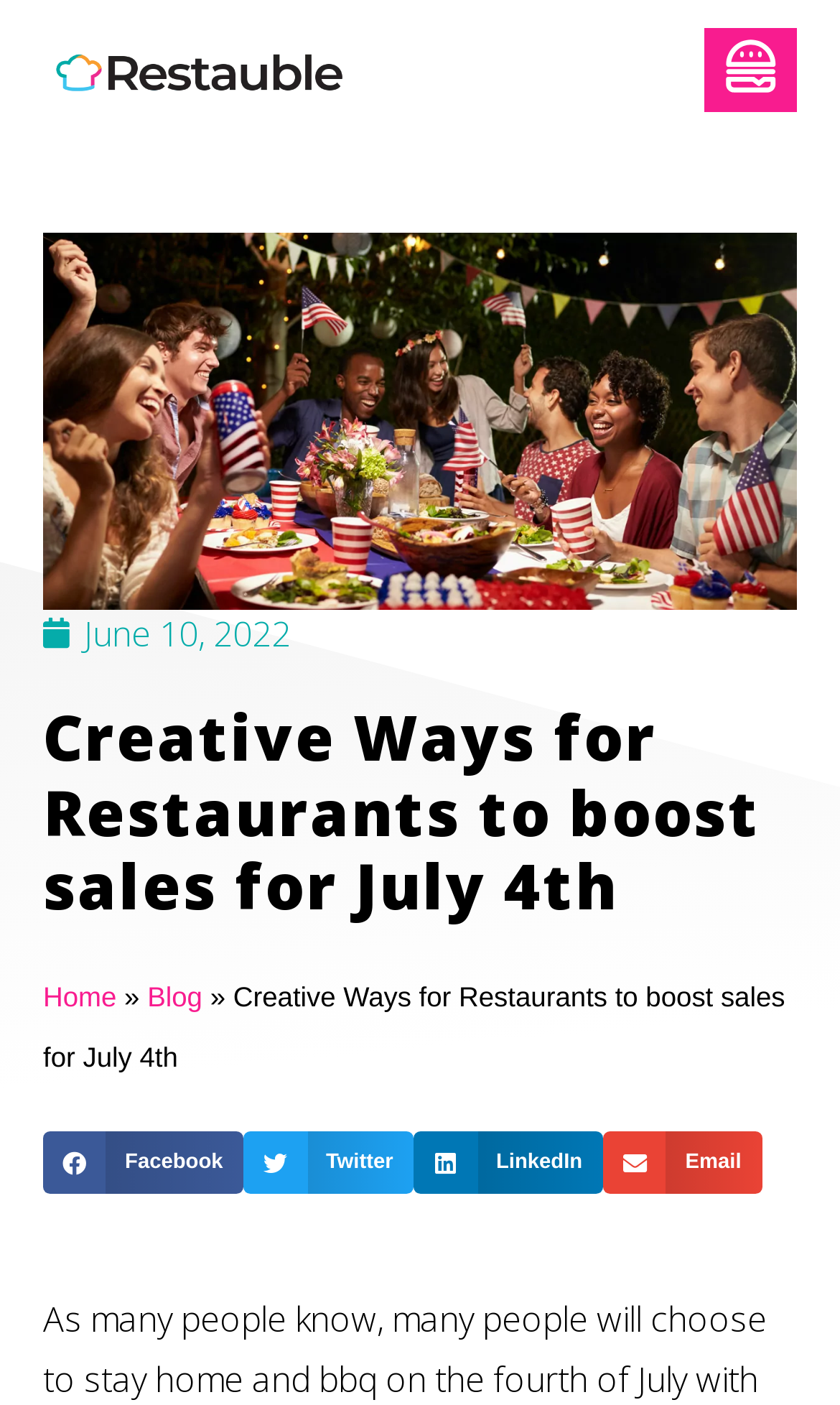What is the date of the article?
Utilize the image to construct a detailed and well-explained answer.

I found the date of the article by looking at the link element with the text 'June 10, 2022' which is located at the top of the webpage.